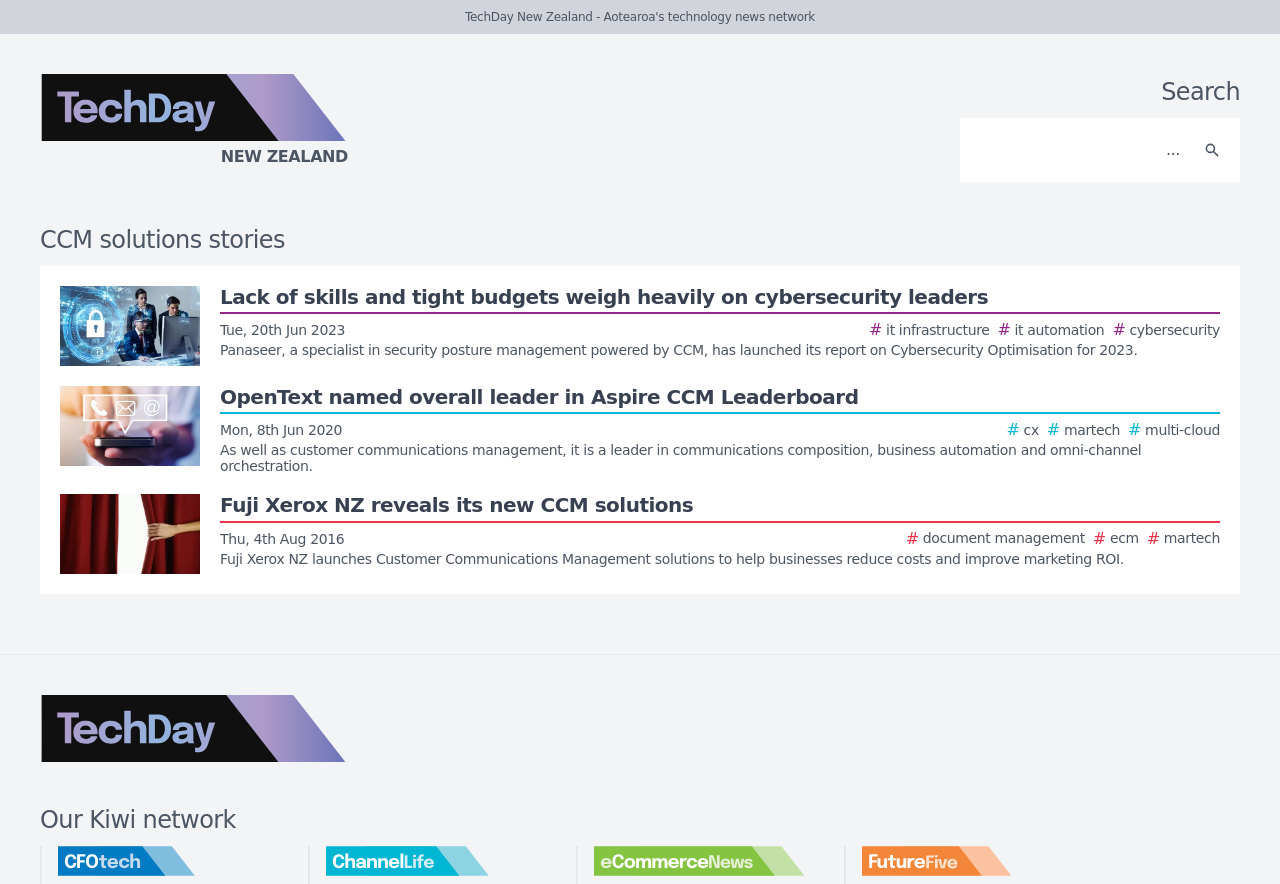Please determine the bounding box coordinates for the UI element described as: "Vollständigen Fingerprint anzeigen".

None